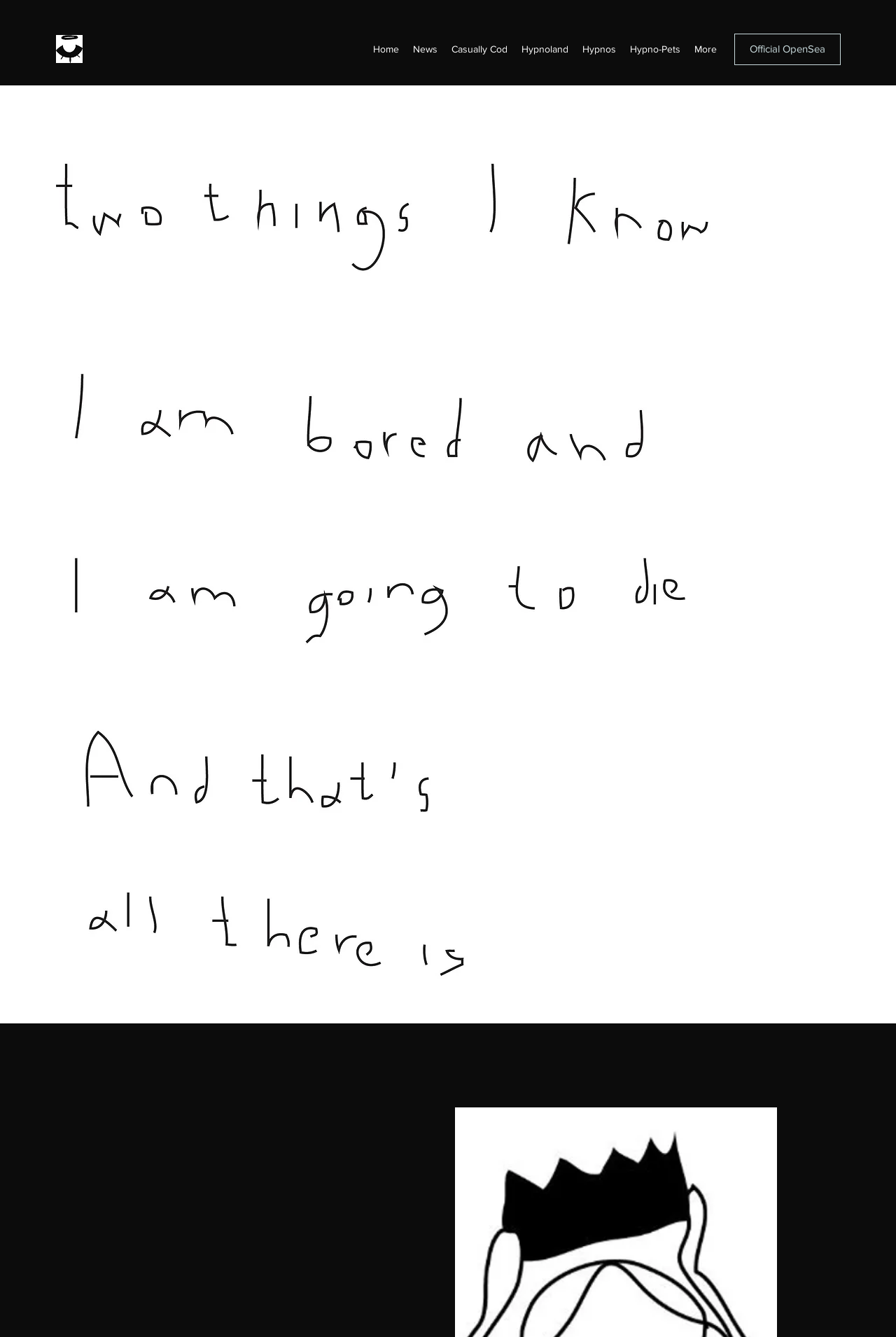Identify the bounding box coordinates of the element that should be clicked to fulfill this task: "View Official OpenSea". The coordinates should be provided as four float numbers between 0 and 1, i.e., [left, top, right, bottom].

[0.82, 0.025, 0.938, 0.049]